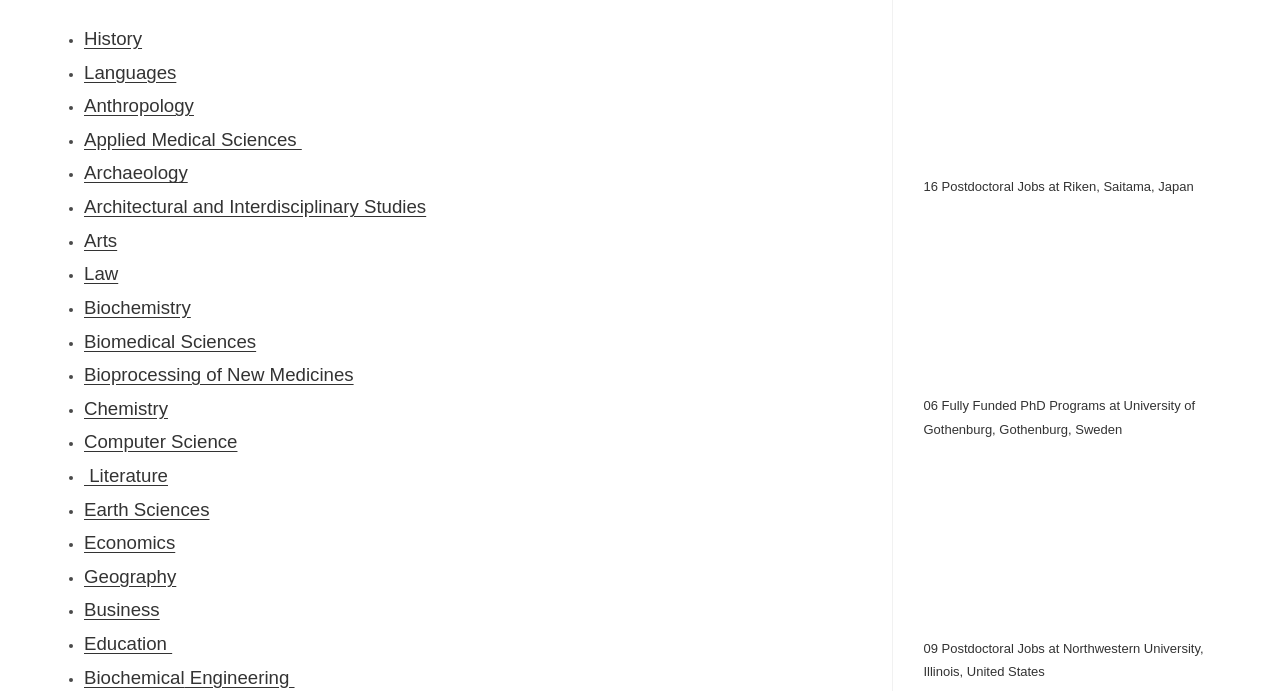Locate the bounding box coordinates of the element I should click to achieve the following instruction: "Click on Northwestern University, Illinois, United States".

[0.721, 0.928, 0.94, 0.983]